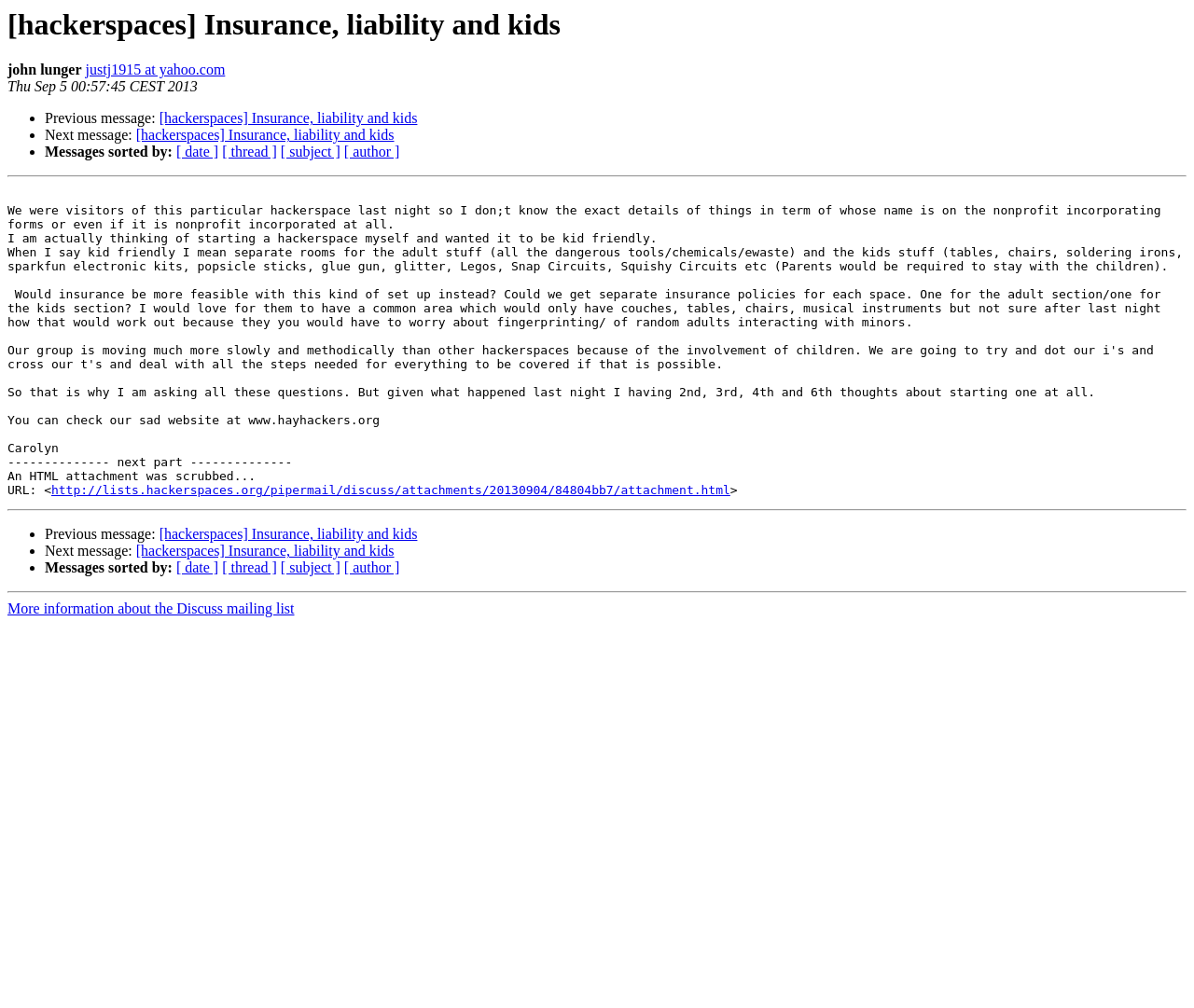Determine the heading of the webpage and extract its text content.

[hackerspaces] Insurance, liability and kids